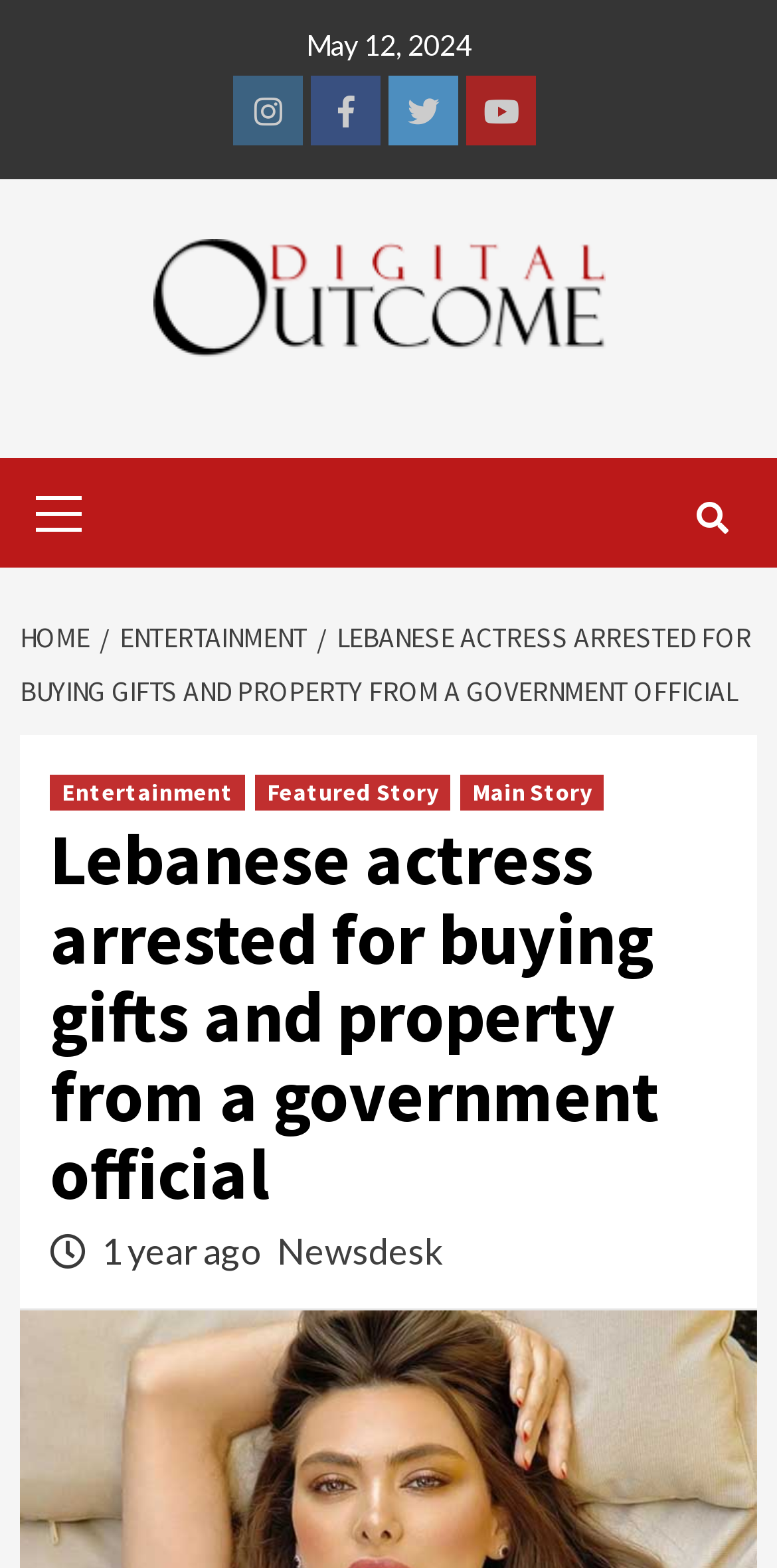Determine the bounding box coordinates of the clickable region to follow the instruction: "Go to Daily Outcome homepage".

[0.196, 0.152, 0.778, 0.227]